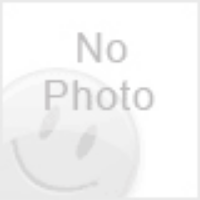What is the input material for the machine?
Refer to the screenshot and answer in one word or phrase.

Anemic platelet plasma (PPP)